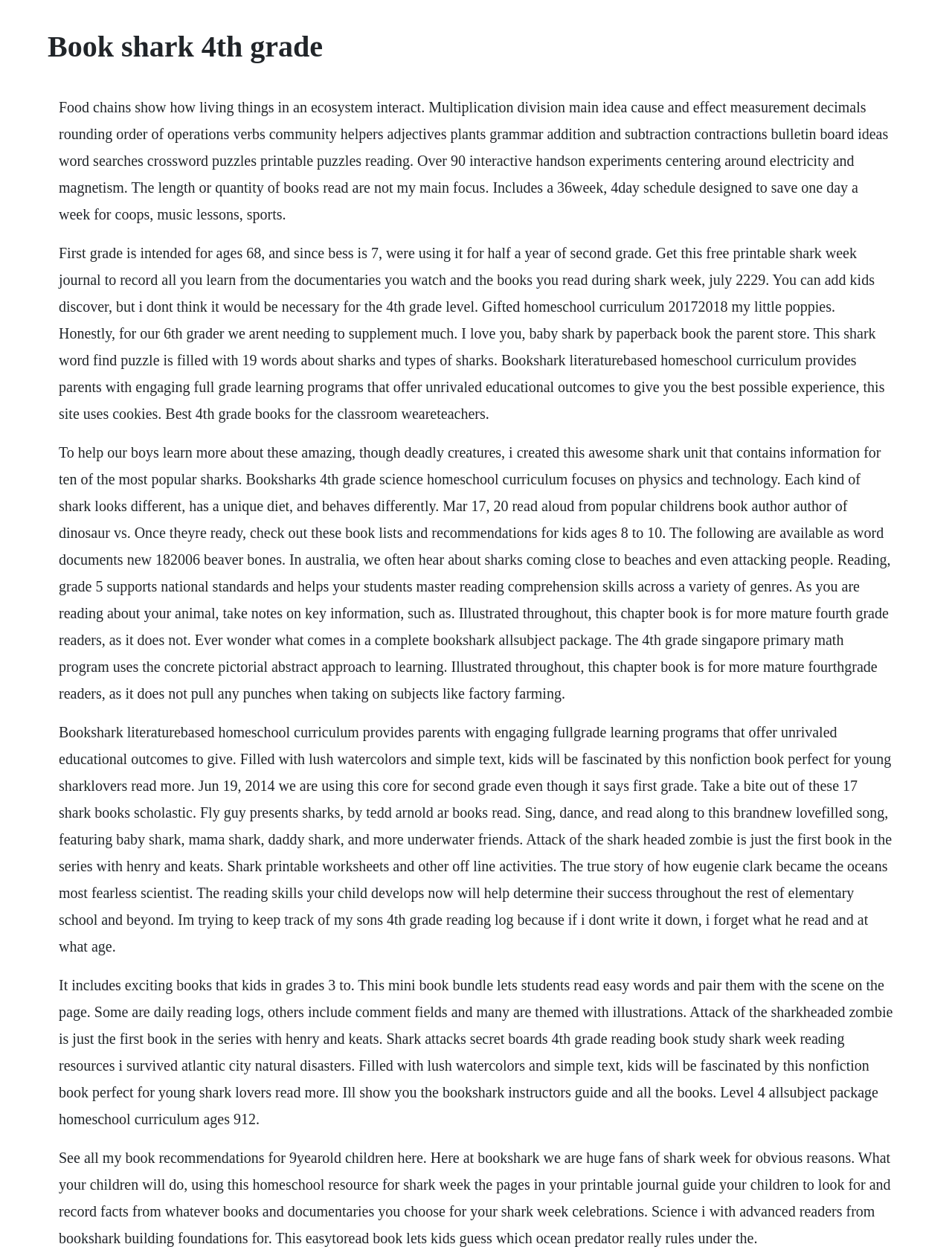Answer the question briefly using a single word or phrase: 
What is the approach used in the 4th-grade Singapore Primary Math program?

Concrete pictorial abstract